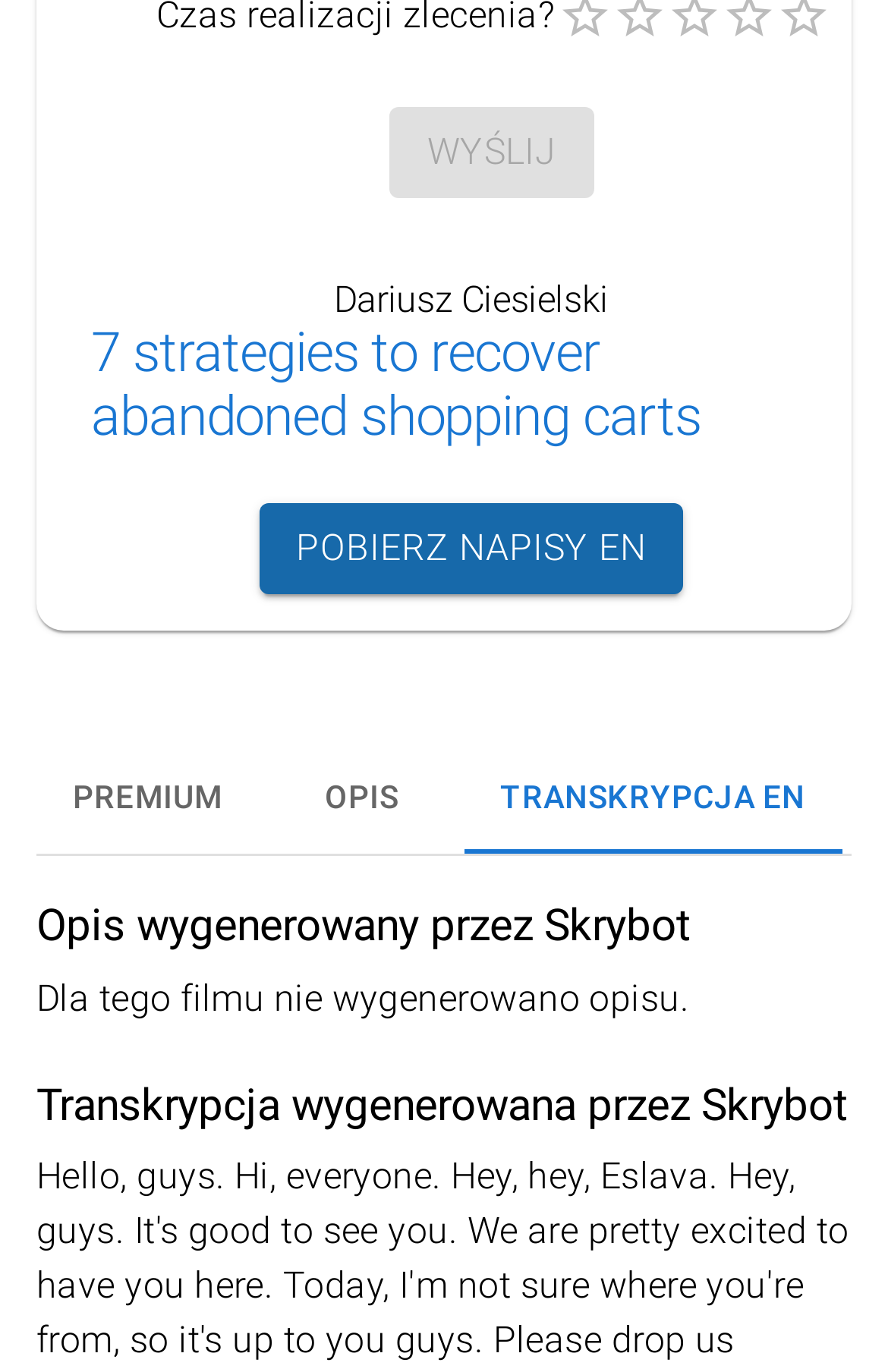Given the webpage screenshot and the description, determine the bounding box coordinates (top-left x, top-left y, bottom-right x, bottom-right y) that define the location of the UI element matching this description: Pobierz napisy en

[0.293, 0.367, 0.769, 0.433]